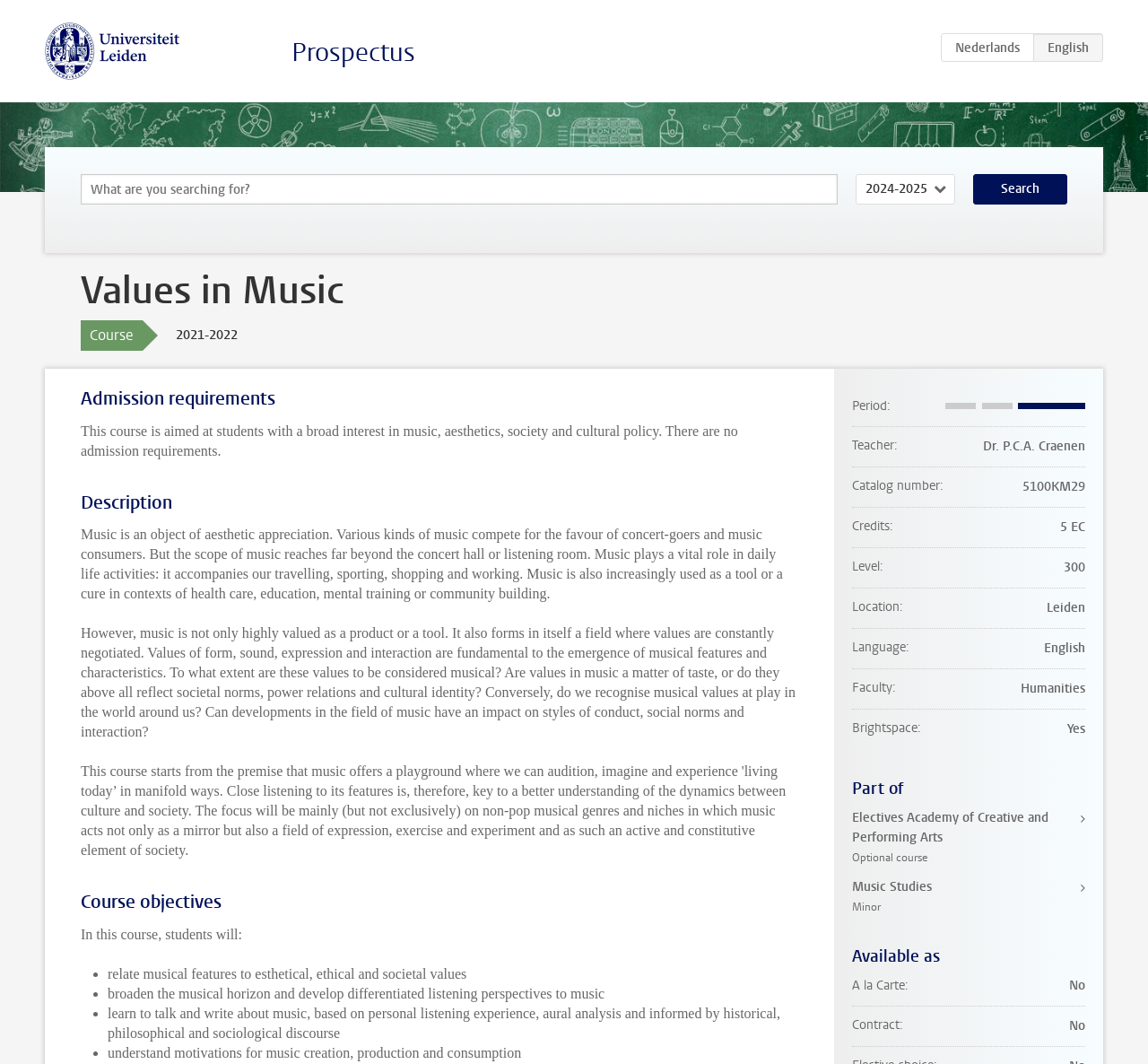What is the academic year of the course?
We need a detailed and meticulous answer to the question.

The academic year is obtained from the StaticText element '2021-2022' which is a child element of the article element.